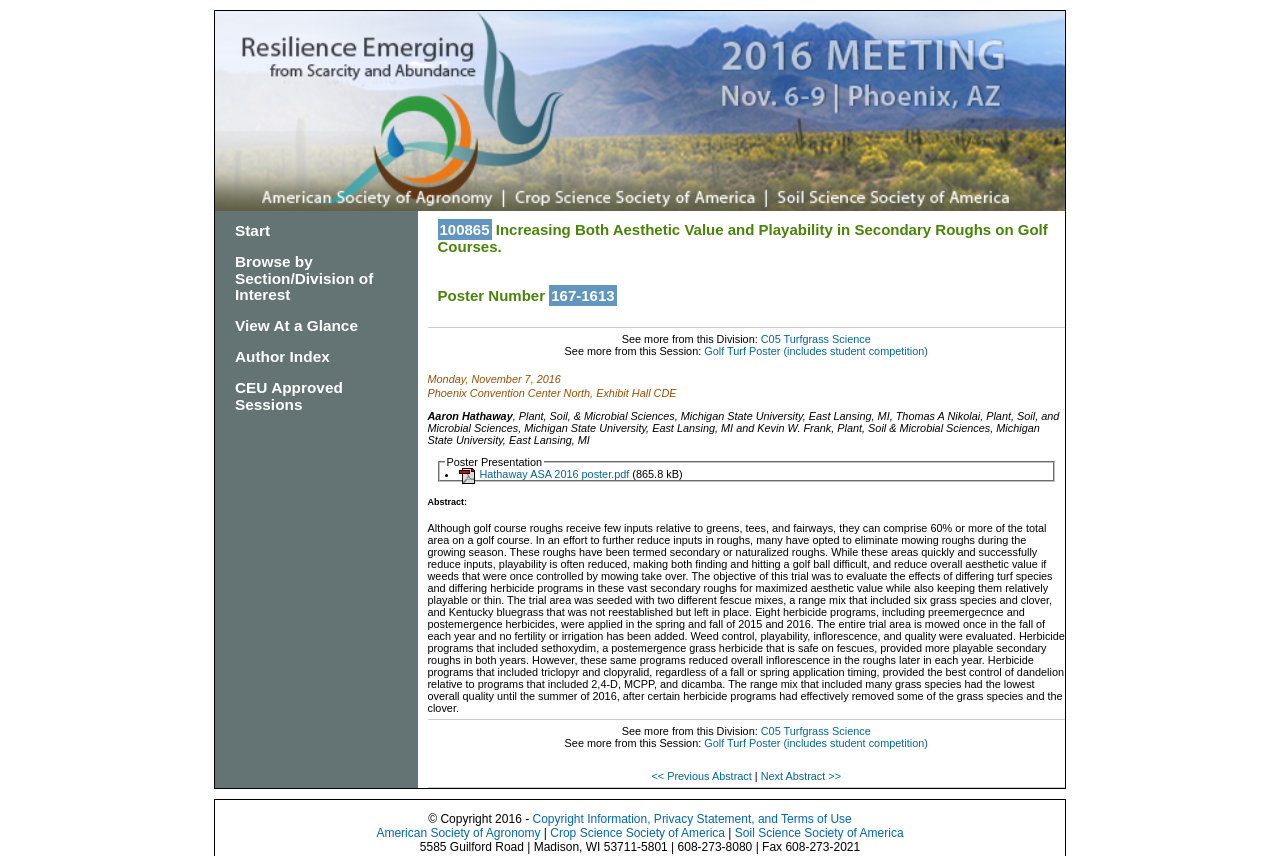Locate the bounding box for the described UI element: "American Society of Agronomy". Ensure the coordinates are four float numbers between 0 and 1, formatted as [left, top, right, bottom].

[0.294, 0.965, 0.422, 0.981]